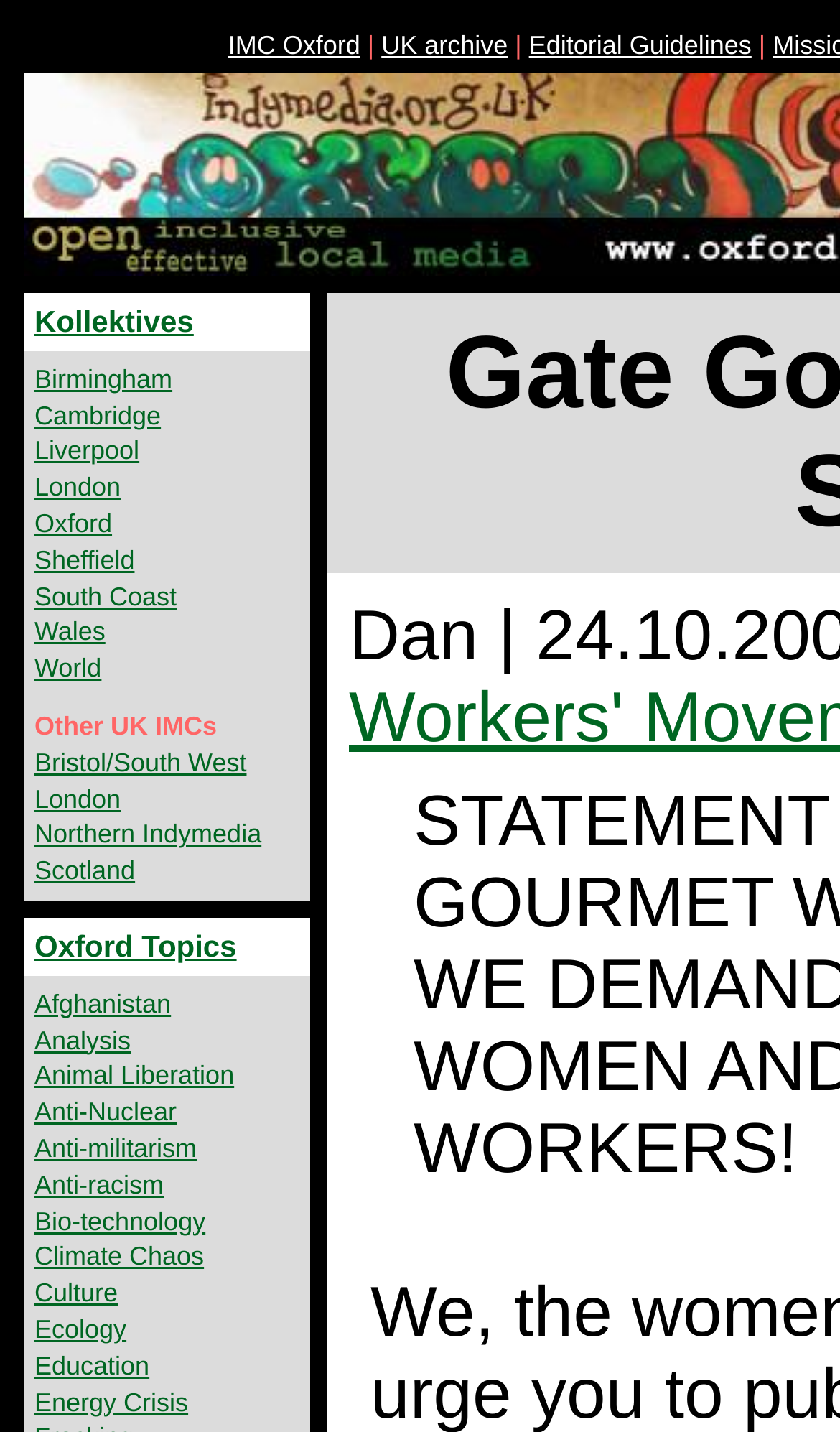Answer the question in a single word or phrase:
How many links are under 'Kollektives'?

7